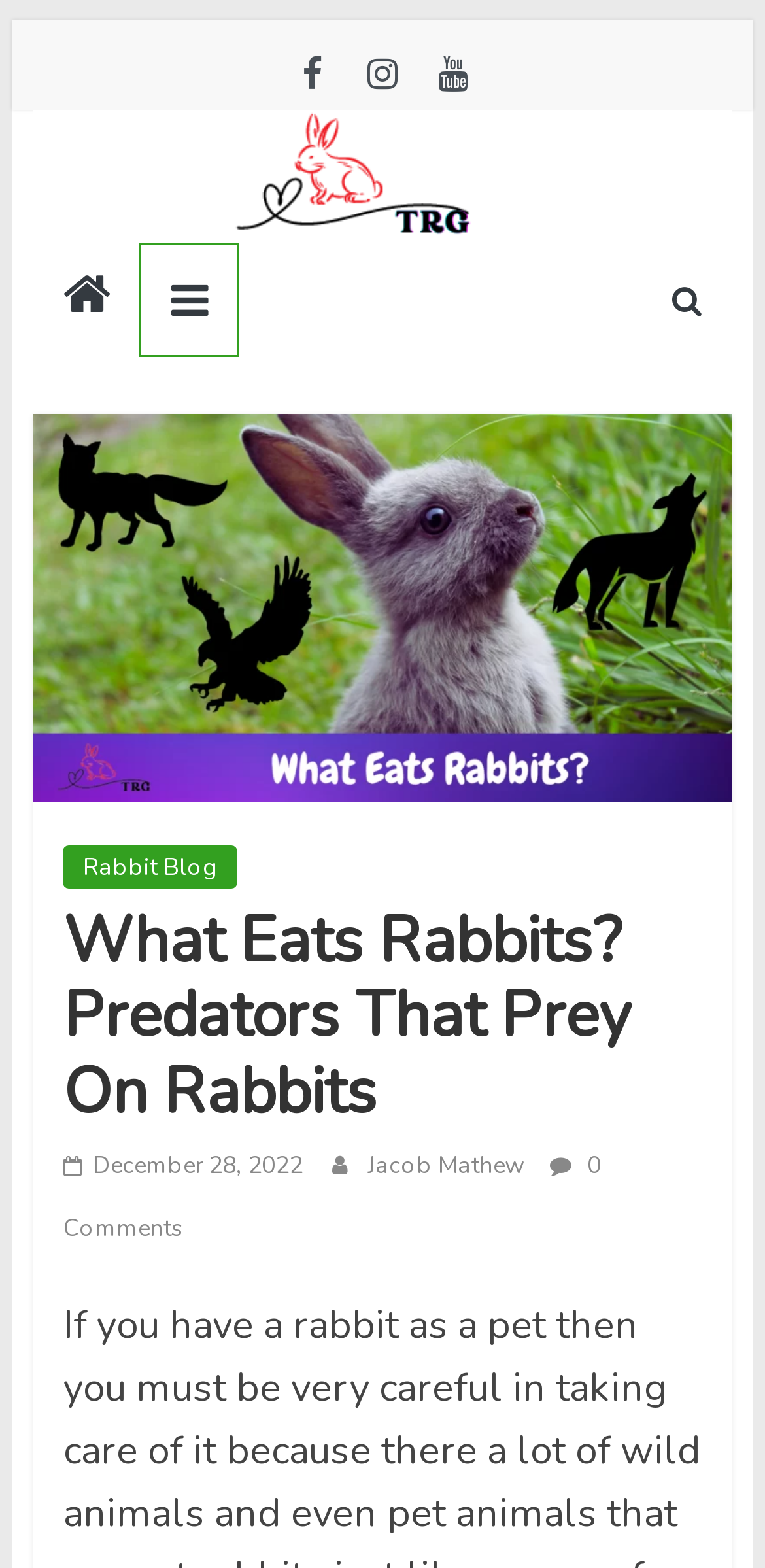Offer a meticulous description of the webpage's structure and content.

The webpage is about "What Eats Rabbits? Predators That Prey On Rabbits". At the top left, there is a link to "Skip to content". Next to it, there are three social media links represented by icons. On the top right, there is a link to "The Rabbit Guide" with an accompanying image. Below it, there is a heading with the same text, "The Rabbit Guide", and a link to it.

Below the top section, there is a large image related to "What Eats Rabbits". To the right of the image, there is a link to "Rabbit Blog" followed by a non-breaking space. Above the image, there is a header section with the title "What Eats Rabbits? Predators That Prey On Rabbits". 

At the bottom of the page, there are several links and a time element. On the left, there is a link to the date "December 28, 2022", and next to it, there is a link to the author "Jacob Mathew". On the right, there is a link to "0 Comments" with a speech bubble icon.